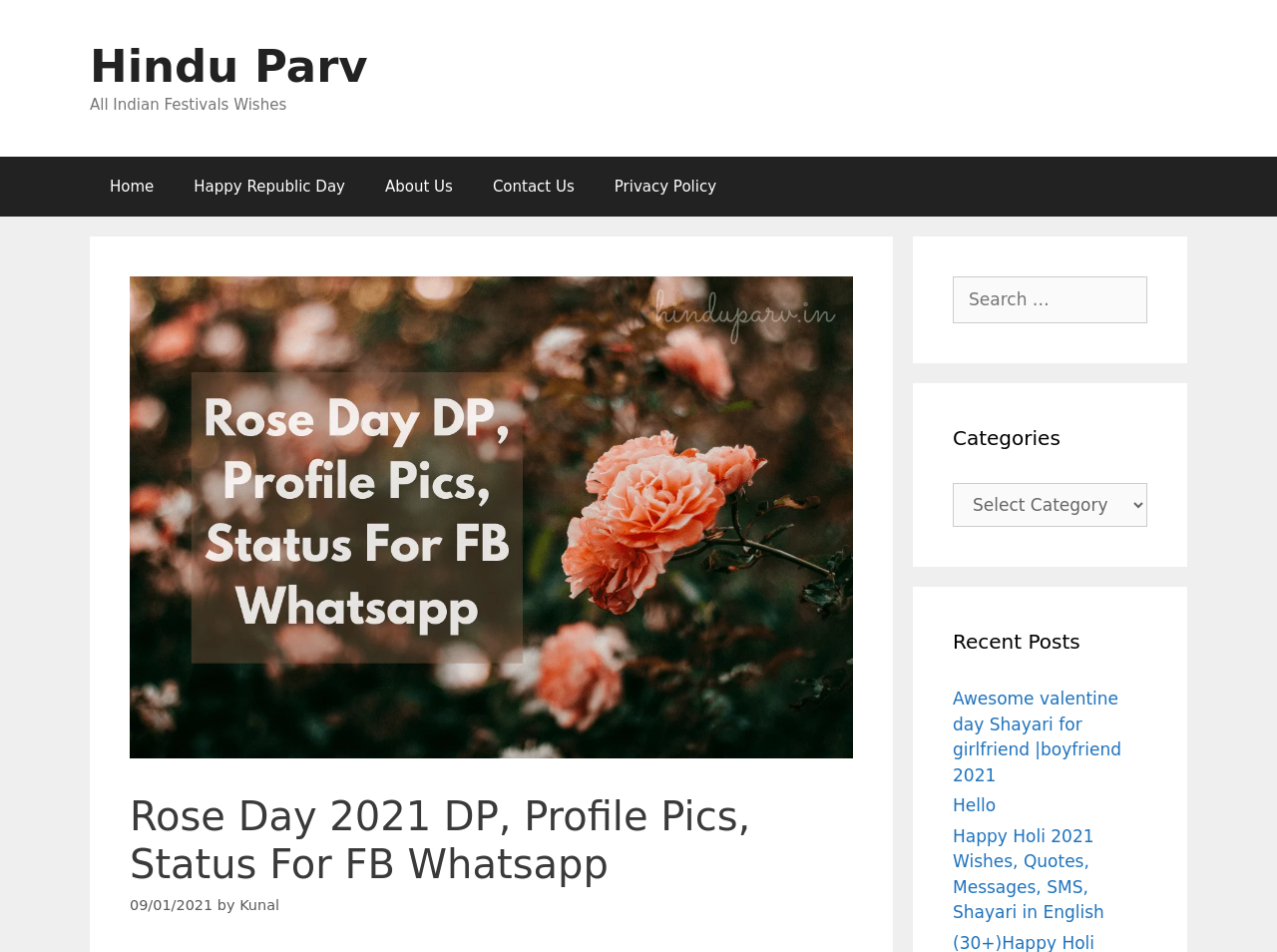Find the bounding box coordinates for the element that must be clicked to complete the instruction: "Explore Categories". The coordinates should be four float numbers between 0 and 1, indicated as [left, top, right, bottom].

[0.746, 0.507, 0.898, 0.553]